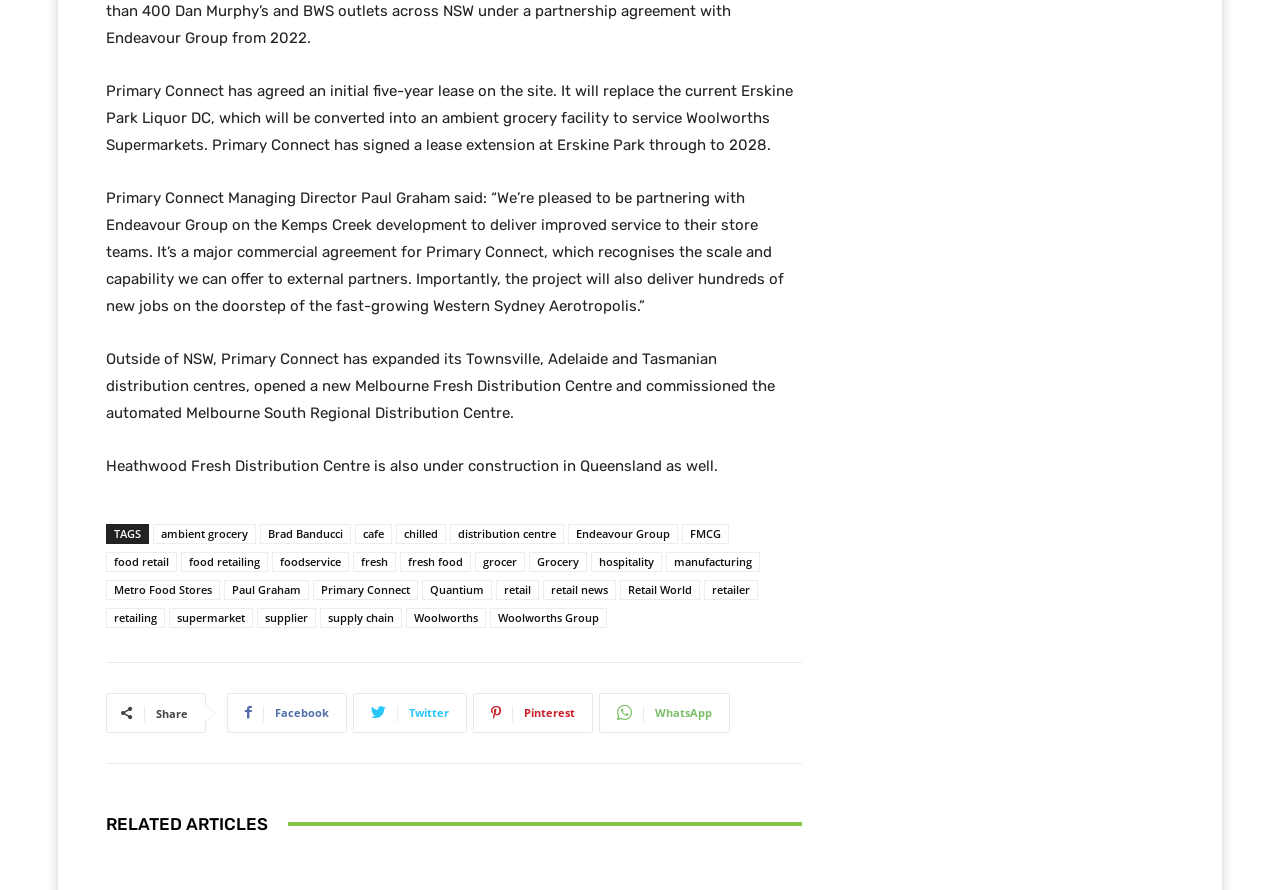Who is the Managing Director of Primary Connect?
Make sure to answer the question with a detailed and comprehensive explanation.

The second StaticText element contains a quote from Paul Graham, who is identified as the Managing Director of Primary Connect.